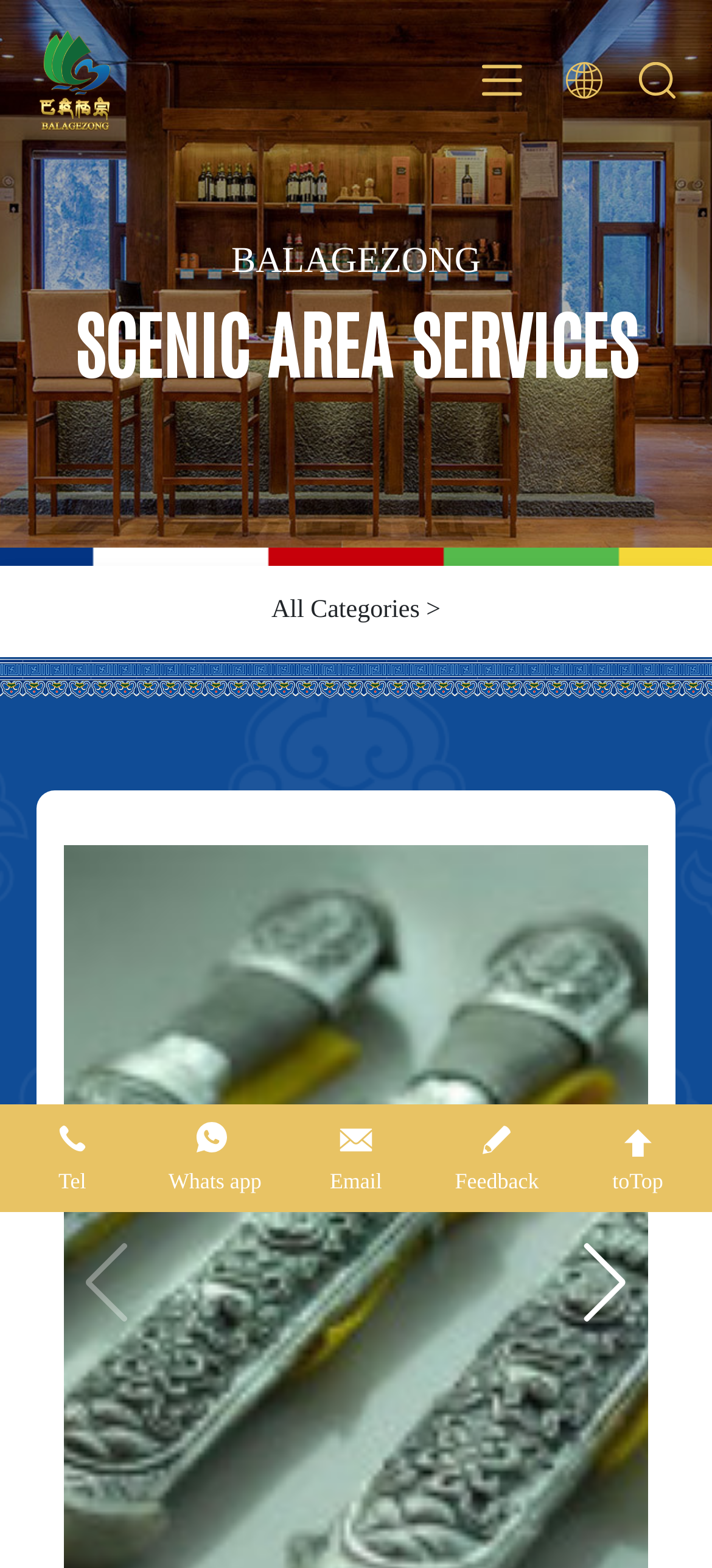Determine the bounding box coordinates of the element that should be clicked to execute the following command: "Go to the next slide".

[0.815, 0.793, 0.885, 0.844]